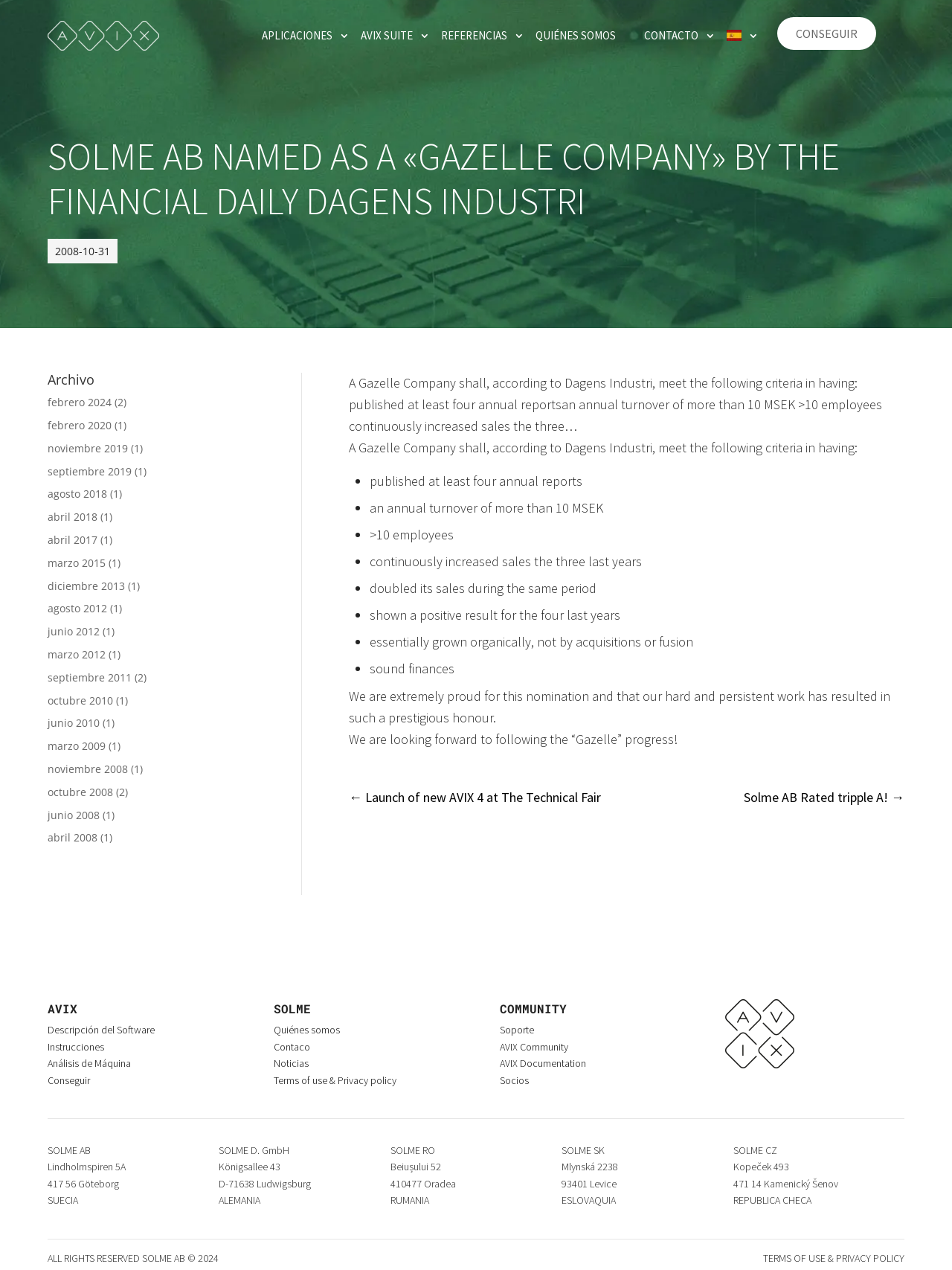Please identify the bounding box coordinates of the element's region that should be clicked to execute the following instruction: "Click on 'APLICACIONES 3'". The bounding box coordinates must be four float numbers between 0 and 1, i.e., [left, top, right, bottom].

[0.269, 0.0, 0.356, 0.056]